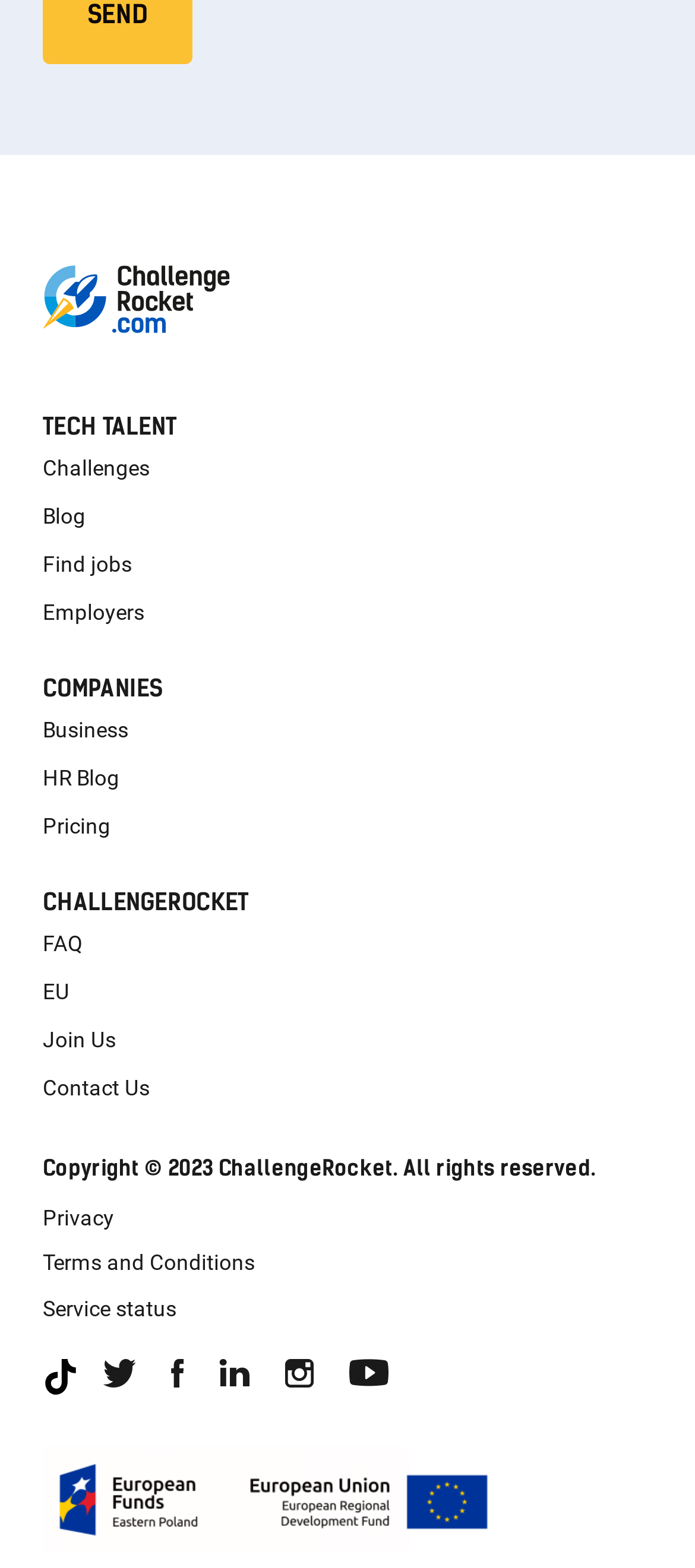What is the copyright year?
By examining the image, provide a one-word or phrase answer.

2023